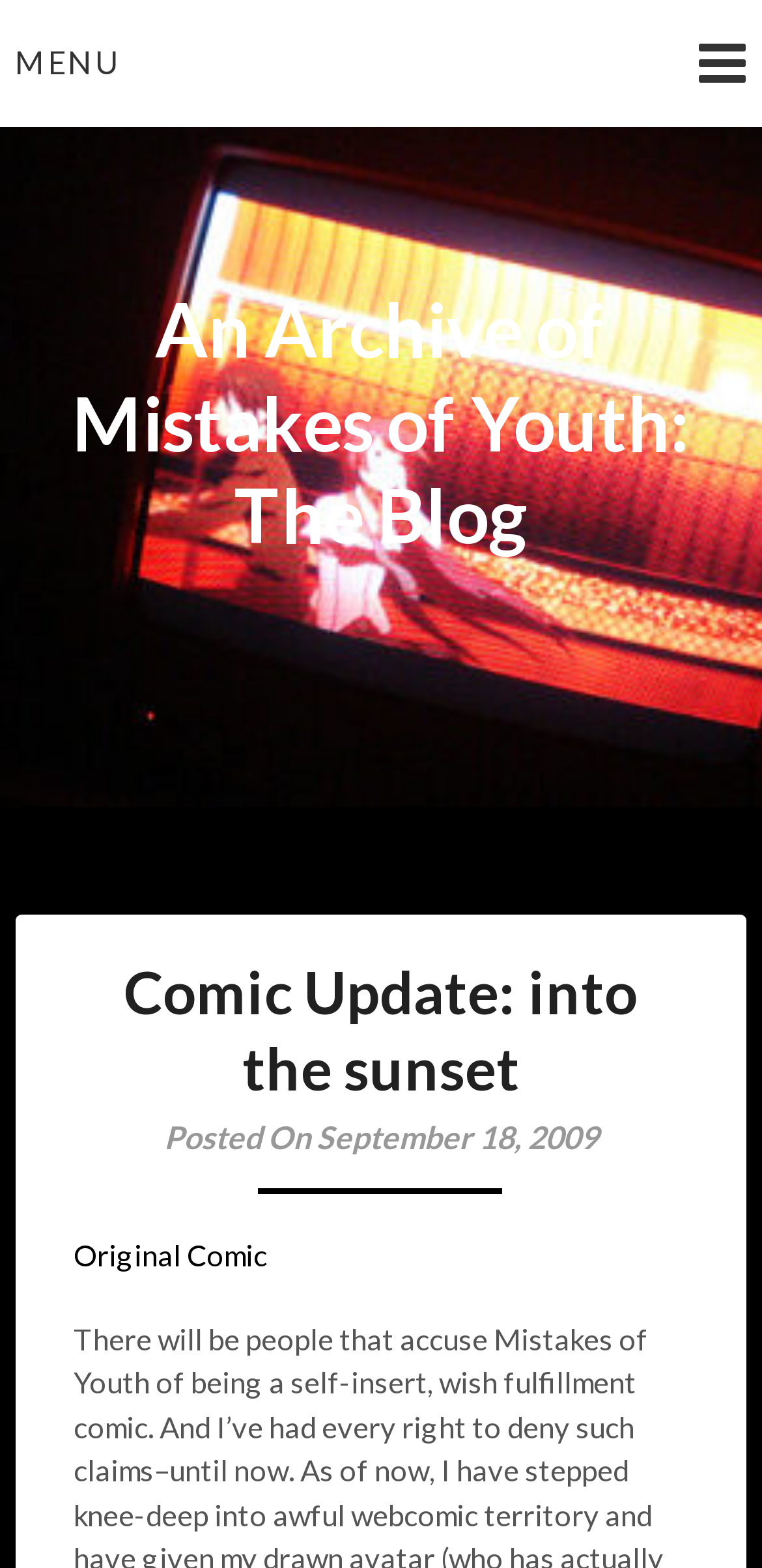Identify the headline of the webpage and generate its text content.

Comic Update: into the sunset